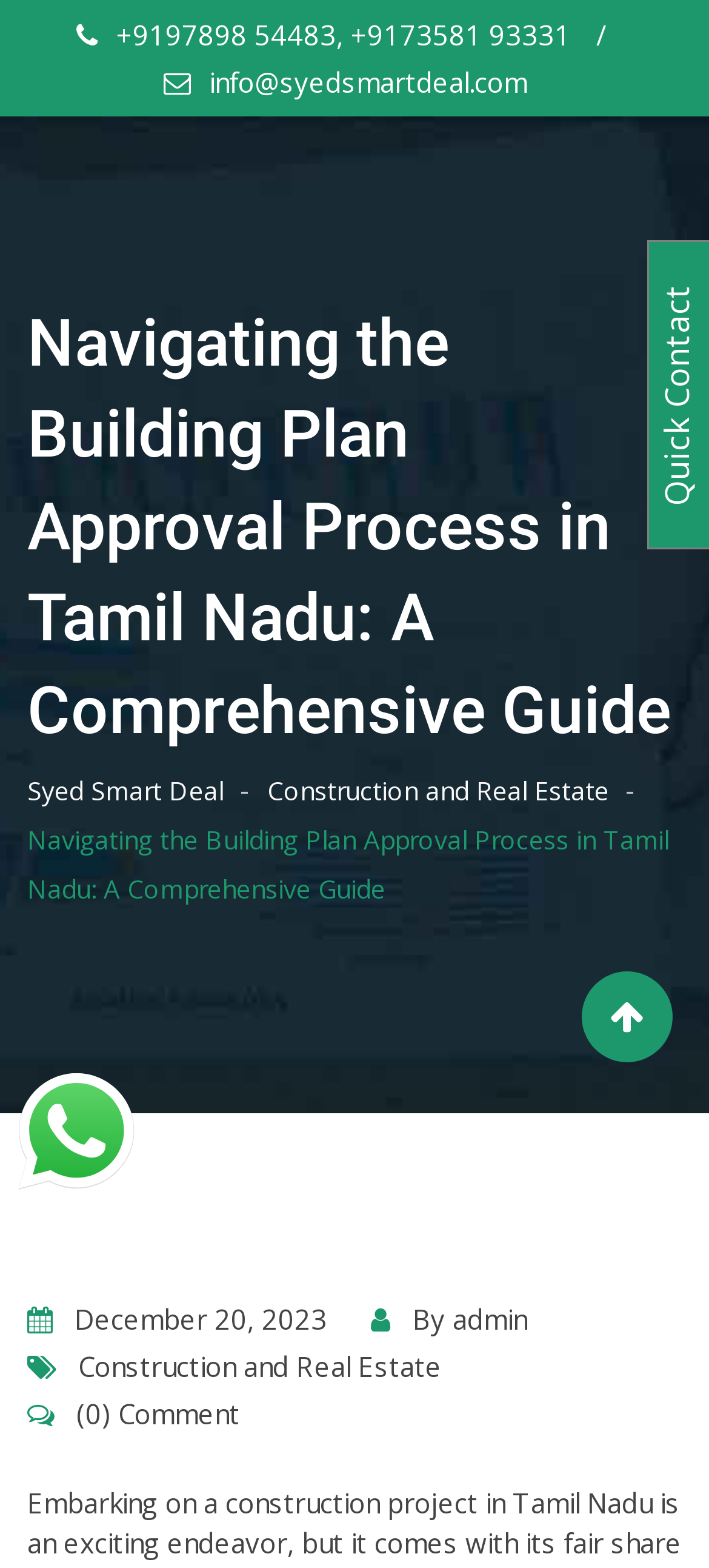Bounding box coordinates are specified in the format (top-left x, top-left y, bottom-right x, bottom-right y). All values are floating point numbers bounded between 0 and 1. Please provide the bounding box coordinate of the region this sentence describes: Syed Smart Deal

[0.038, 0.493, 0.315, 0.515]